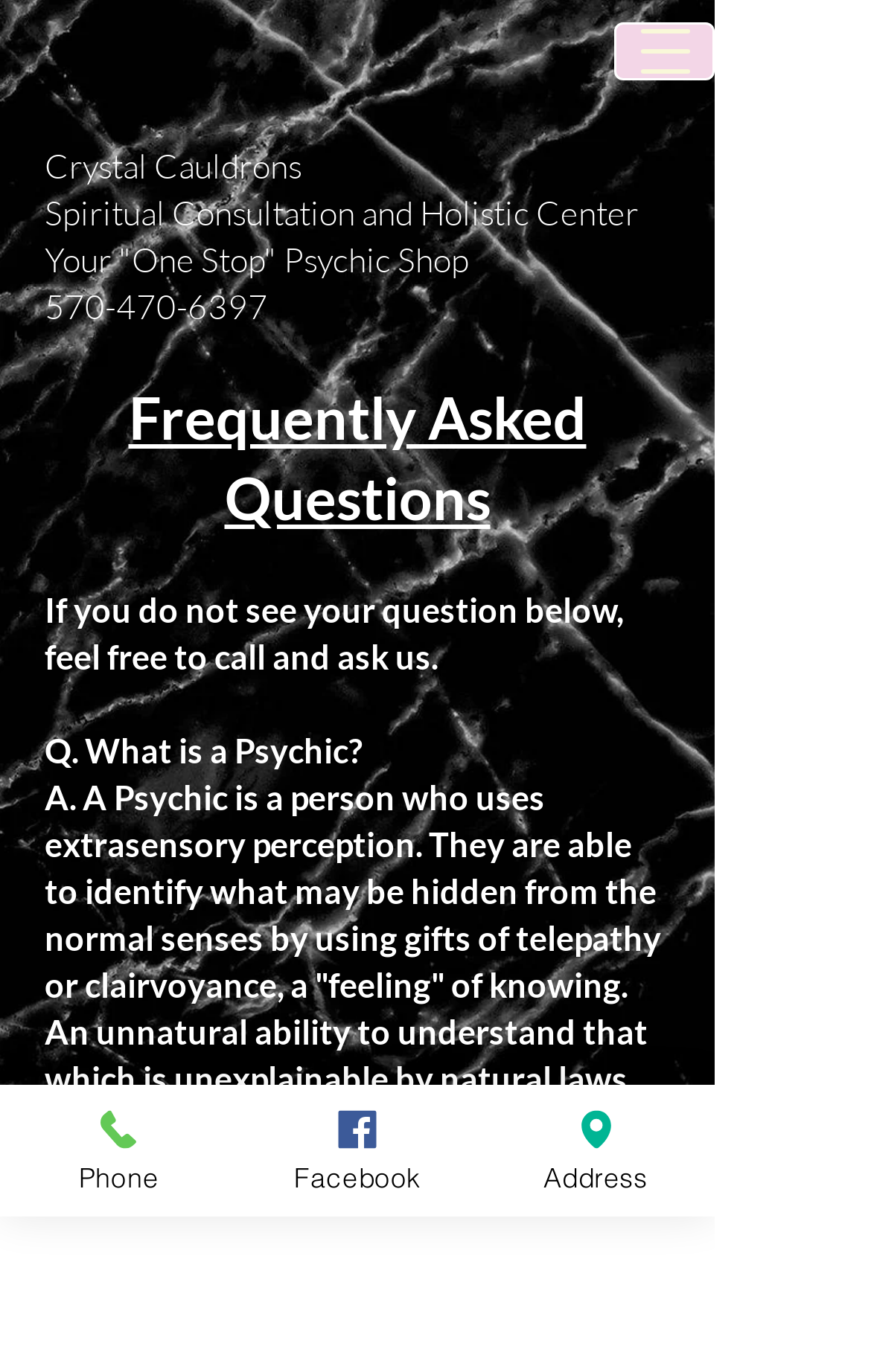How many social media links are at the bottom of the webpage?
Using the image as a reference, deliver a detailed and thorough answer to the question.

I found the answer by looking at the link elements at the bottom of the webpage, which are 'Phone', 'Facebook', and 'Address', and counting the number of social media links, which are 3.